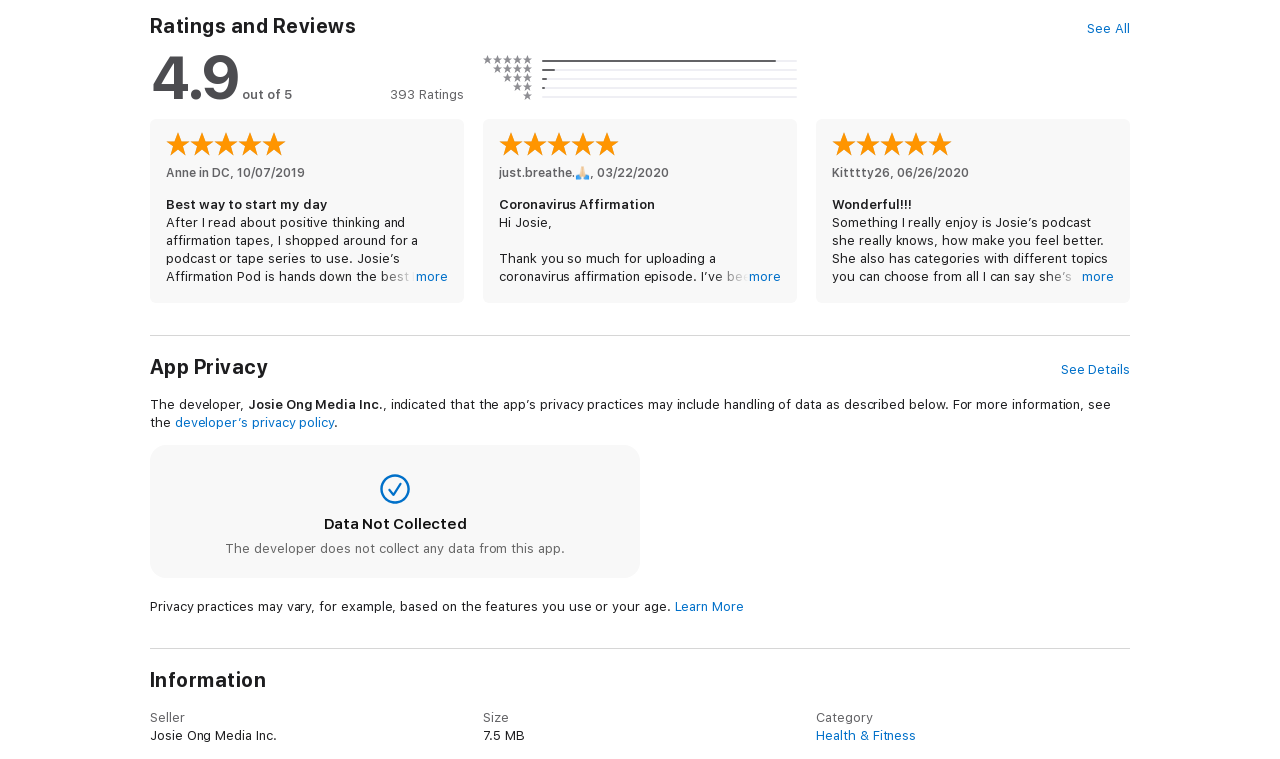Look at the image and write a detailed answer to the question: 
What is the name of the developer of this app?

I found the developer's name in the 'App Privacy' section, where it says 'The developer, Josie Ong Media Inc., indicated that the app’s privacy practices may include handling of data as described below.'